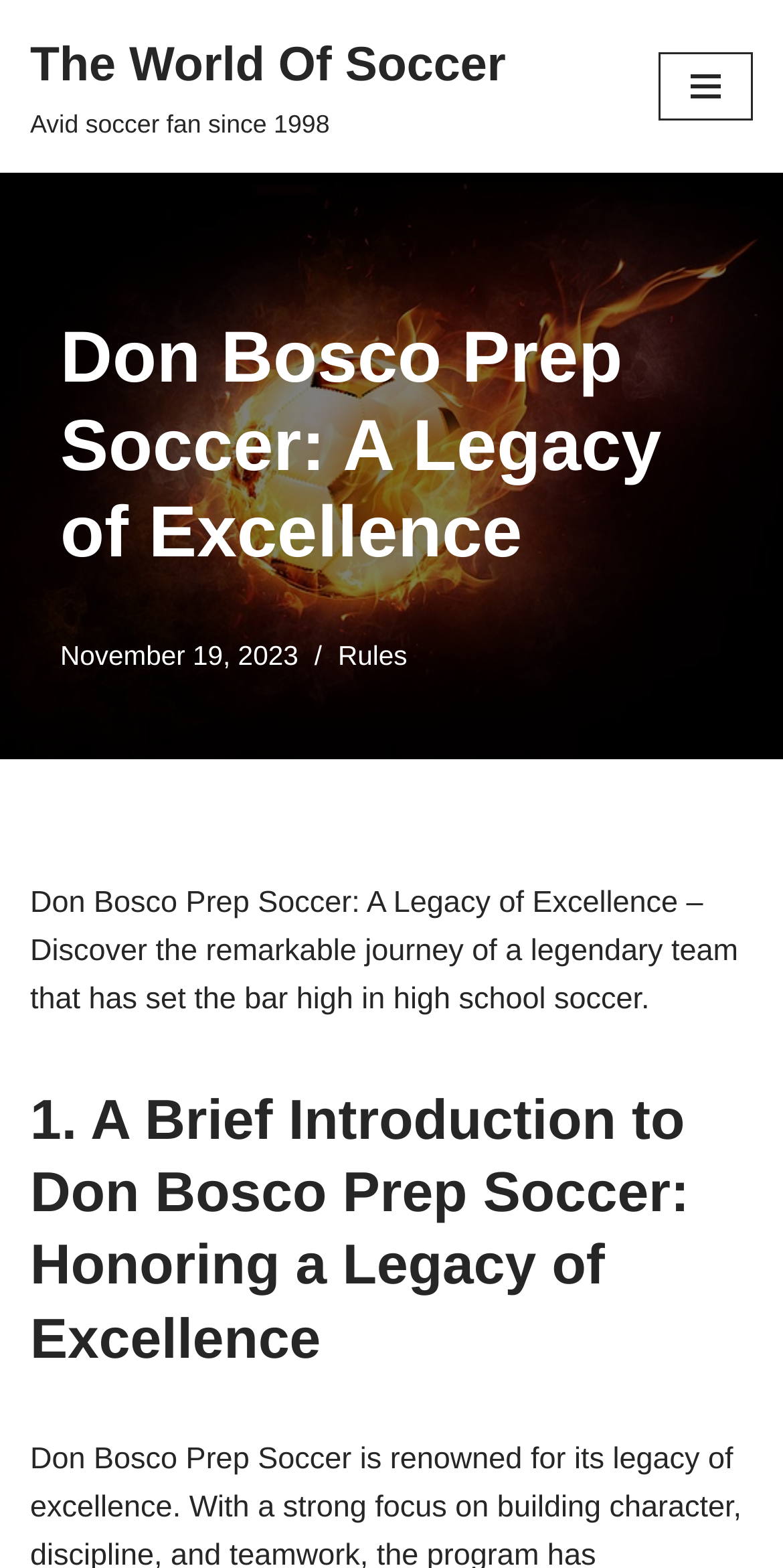Determine the main heading text of the webpage.

Don Bosco Prep Soccer: A Legacy of Excellence